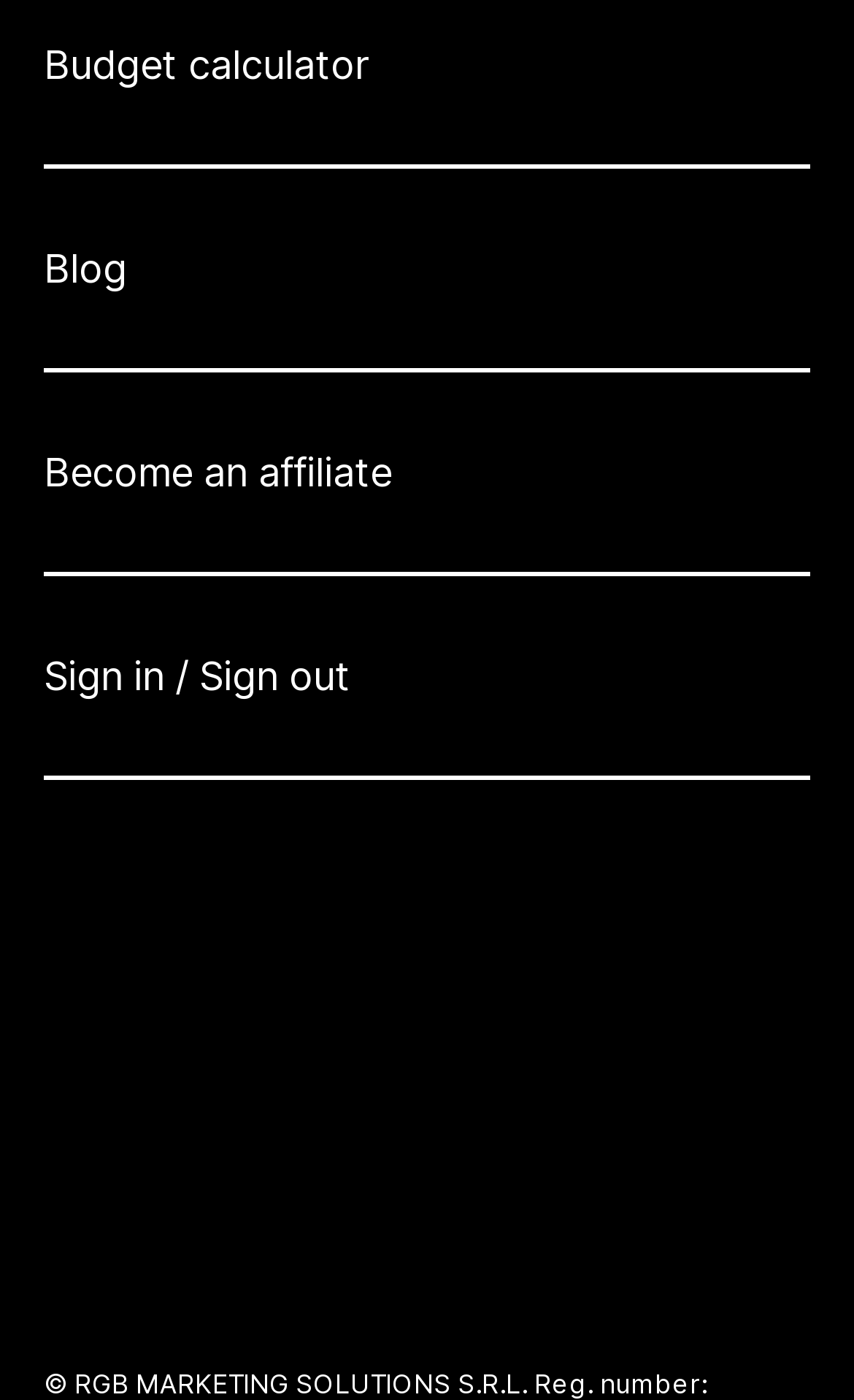Please determine the bounding box coordinates of the area that needs to be clicked to complete this task: 'View YouTube channel'. The coordinates must be four float numbers between 0 and 1, formatted as [left, top, right, bottom].

[0.441, 0.878, 0.538, 0.922]